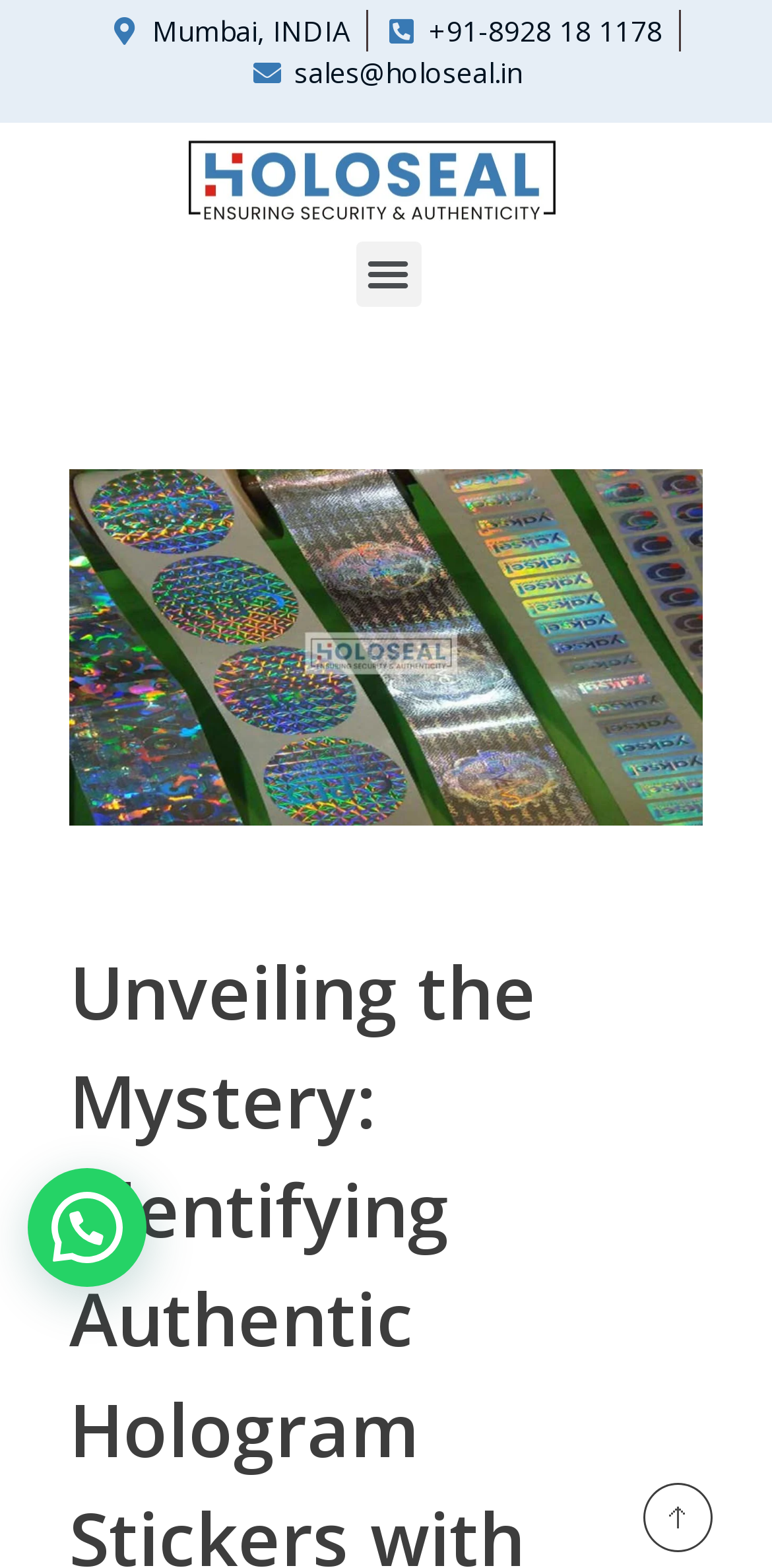What is the email address?
Kindly answer the question with as much detail as you can.

The email address can be found in the top-right corner of the webpage, next to the phone number. It is a link and can be clicked to send an email.